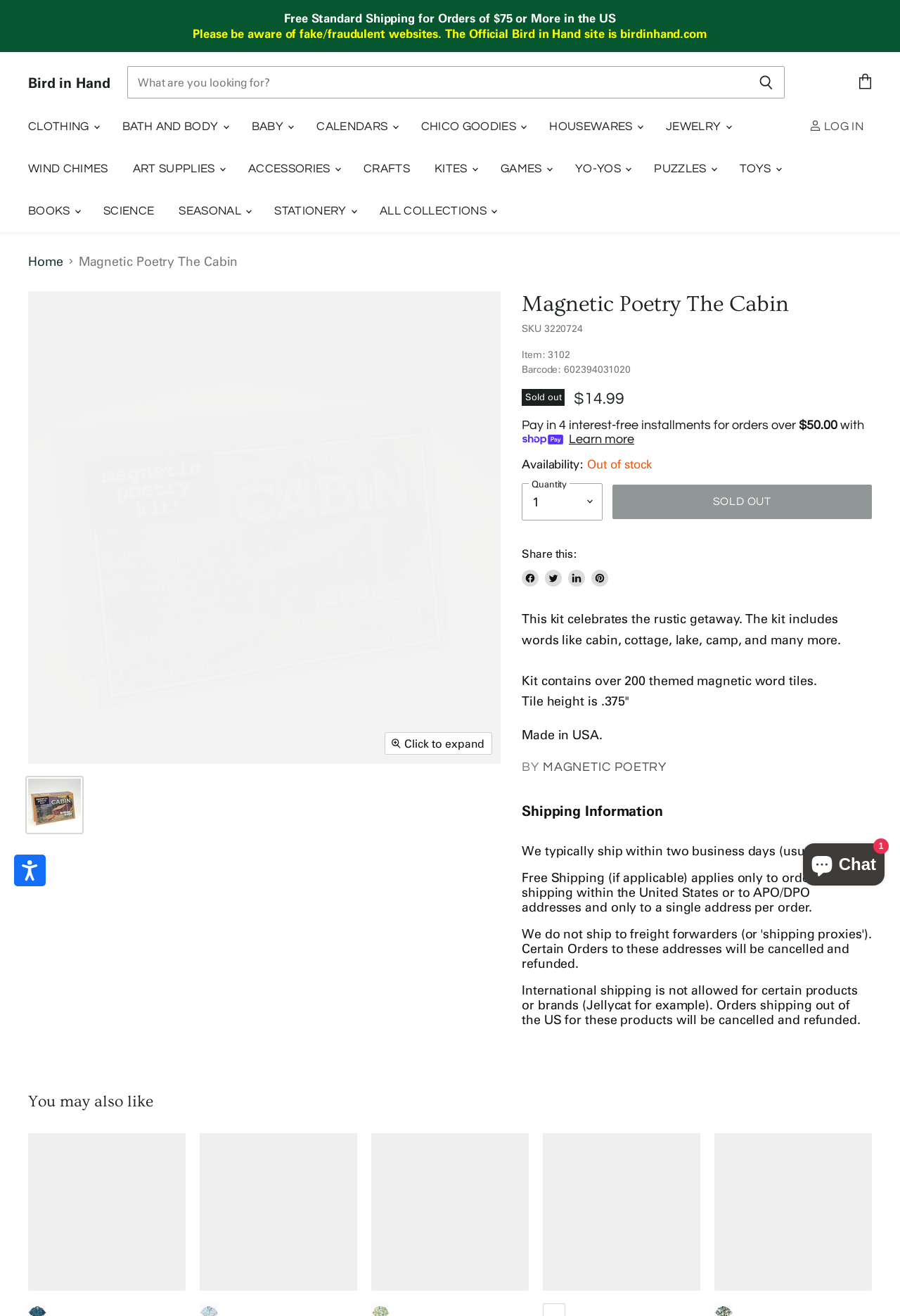How many themed magnetic word tiles are in the kit?
Answer the question with just one word or phrase using the image.

over 200